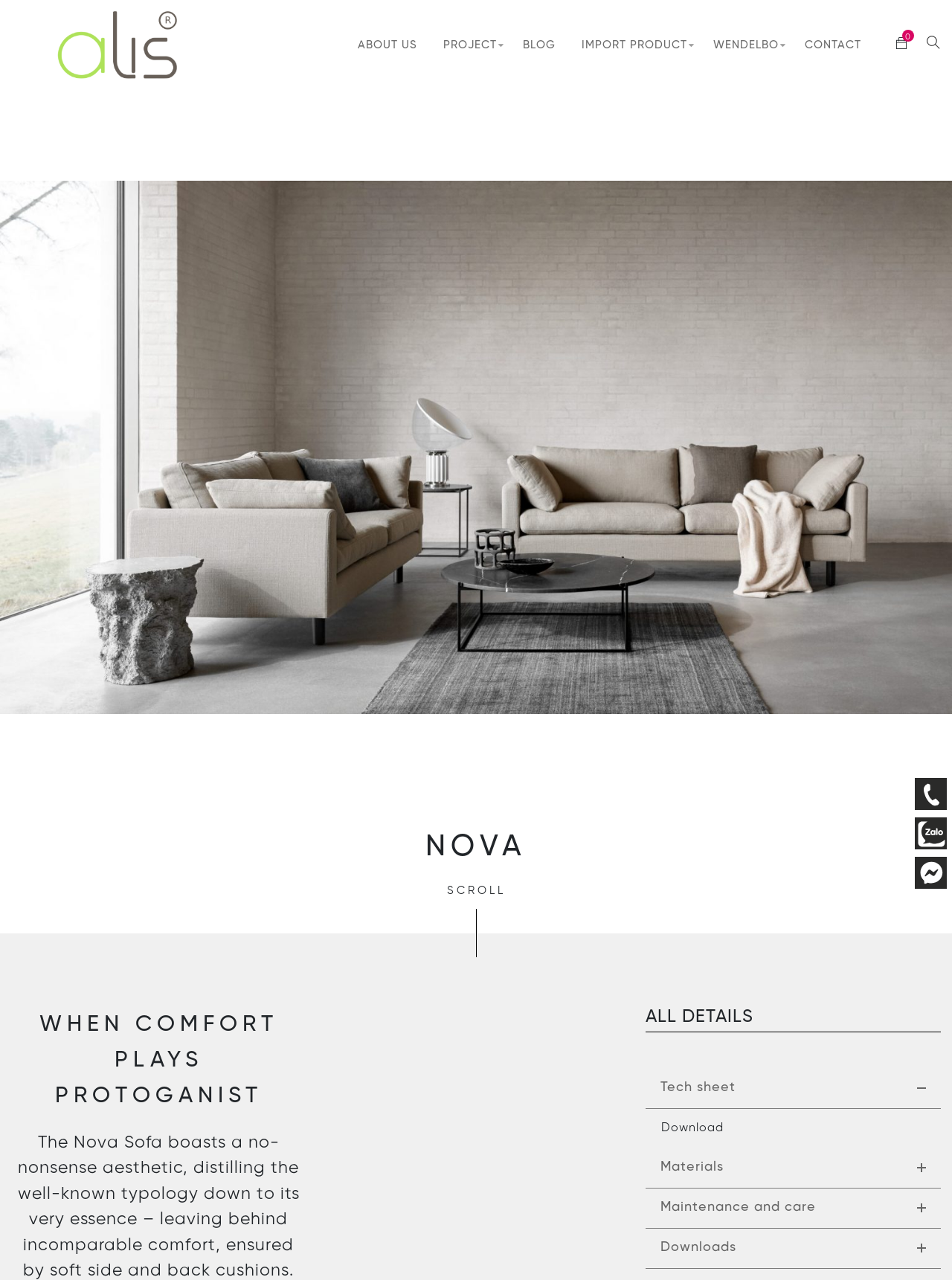Find the bounding box coordinates of the clickable area that will achieve the following instruction: "Download a file".

[0.695, 0.876, 0.76, 0.886]